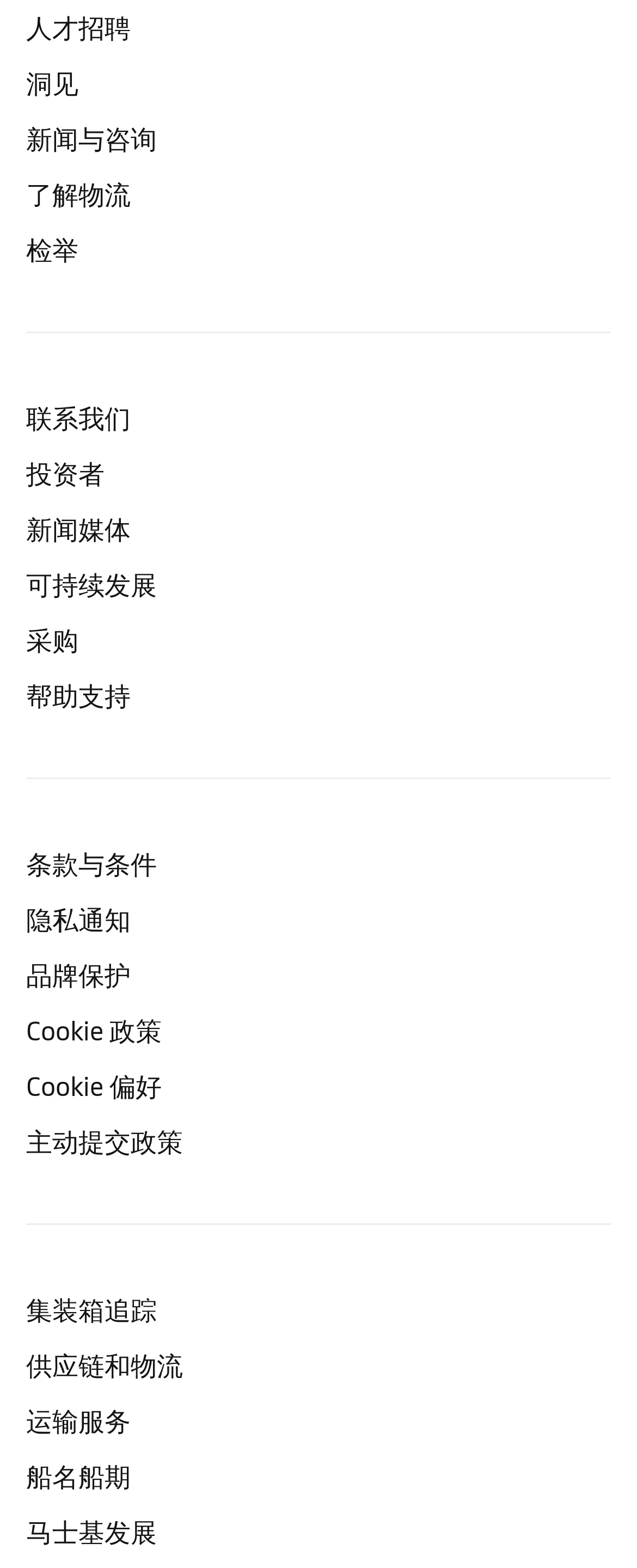Predict the bounding box for the UI component with the following description: "Copyright".

None